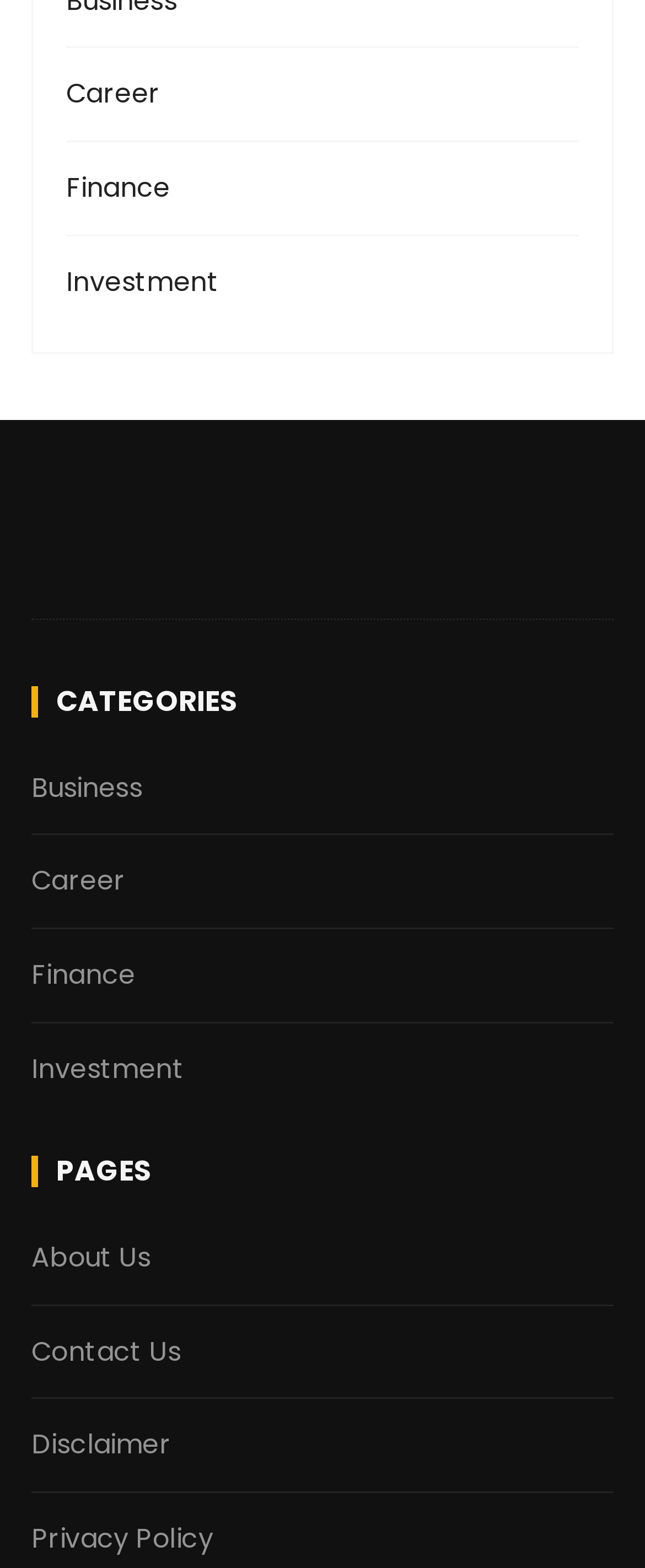Determine the bounding box coordinates of the clickable element to achieve the following action: 'Explore Business category'. Provide the coordinates as four float values between 0 and 1, formatted as [left, top, right, bottom].

[0.048, 0.489, 0.771, 0.516]